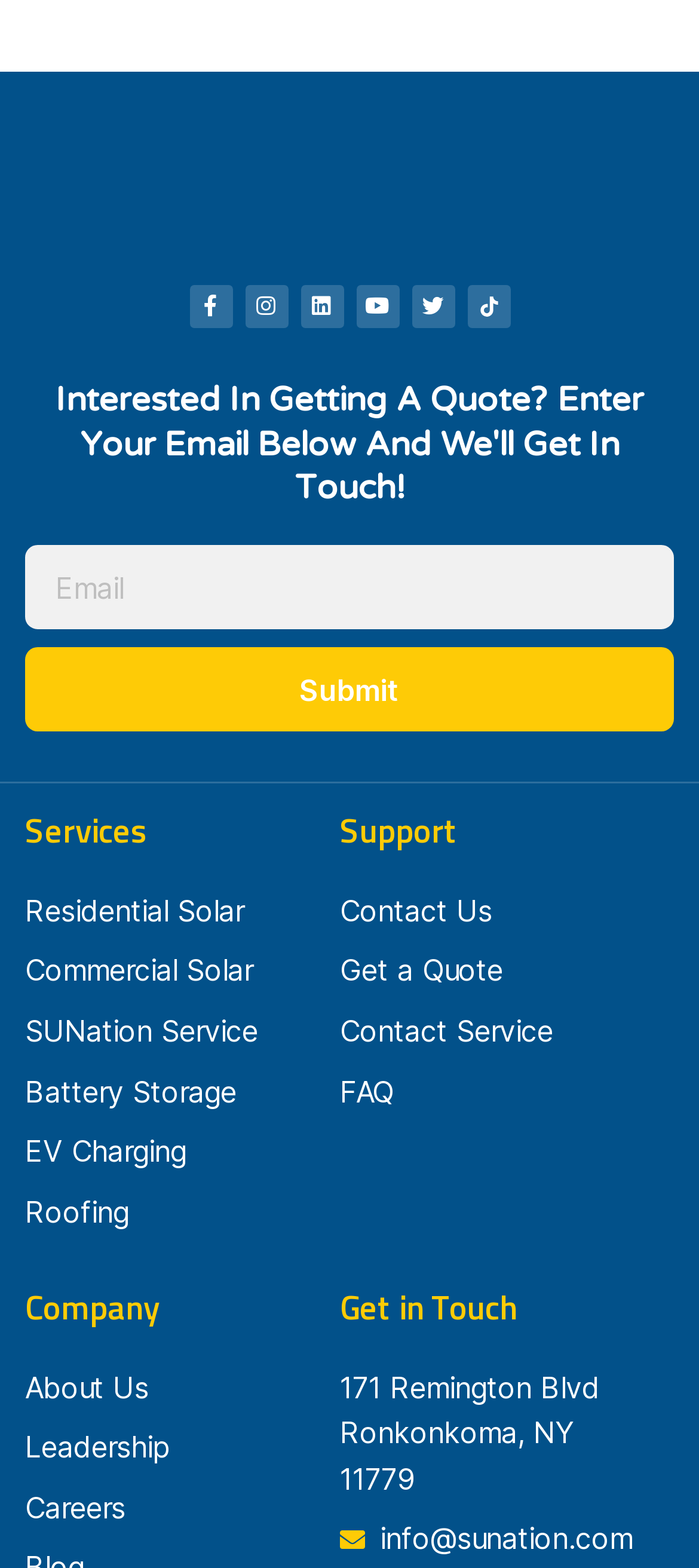Please identify the bounding box coordinates of the clickable area that will allow you to execute the instruction: "Enter email to get a quote".

[0.036, 0.348, 0.964, 0.402]